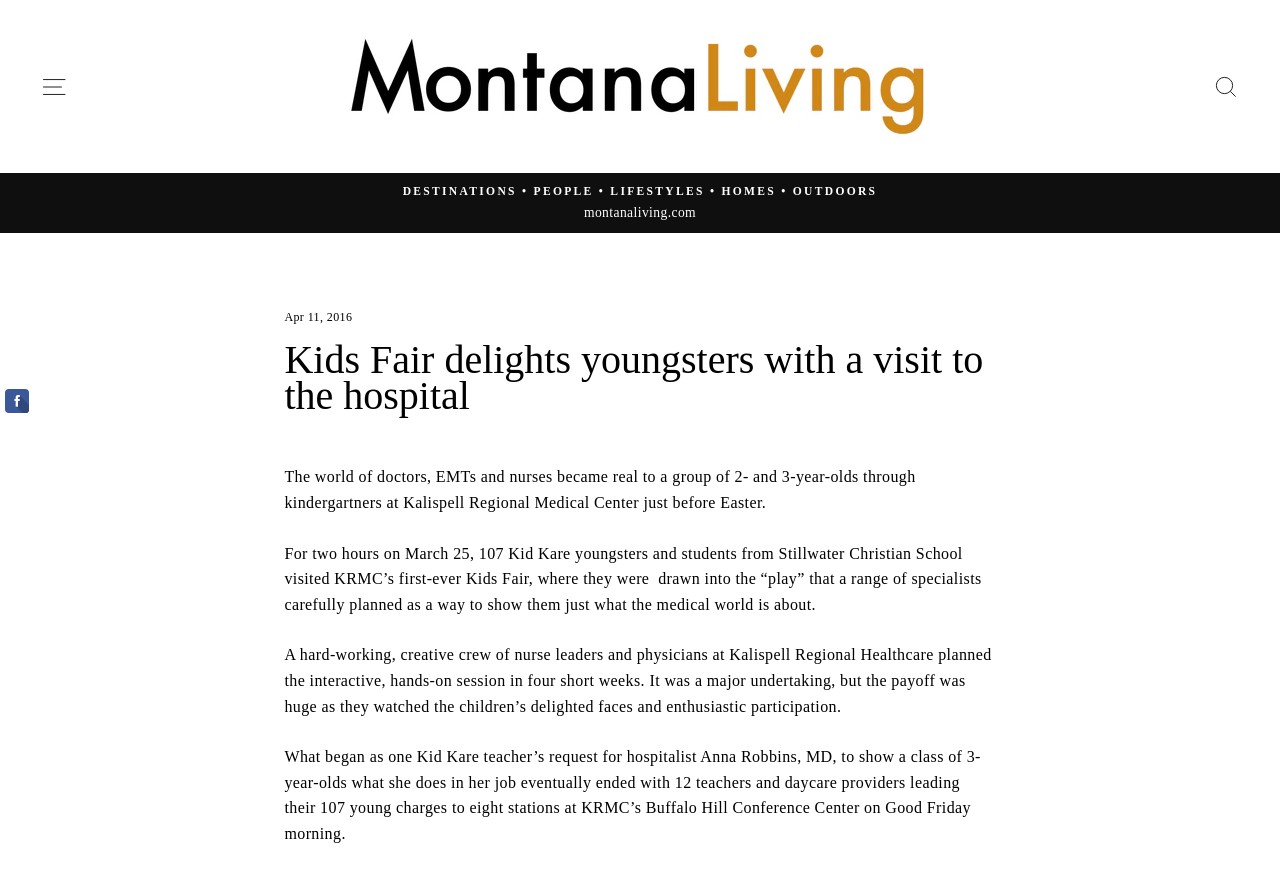What is the event described in the article?
Analyze the screenshot and provide a detailed answer to the question.

The article describes an event called Kids Fair, where kindergartners visited Kalispell Regional Medical Center to learn about the medical world.